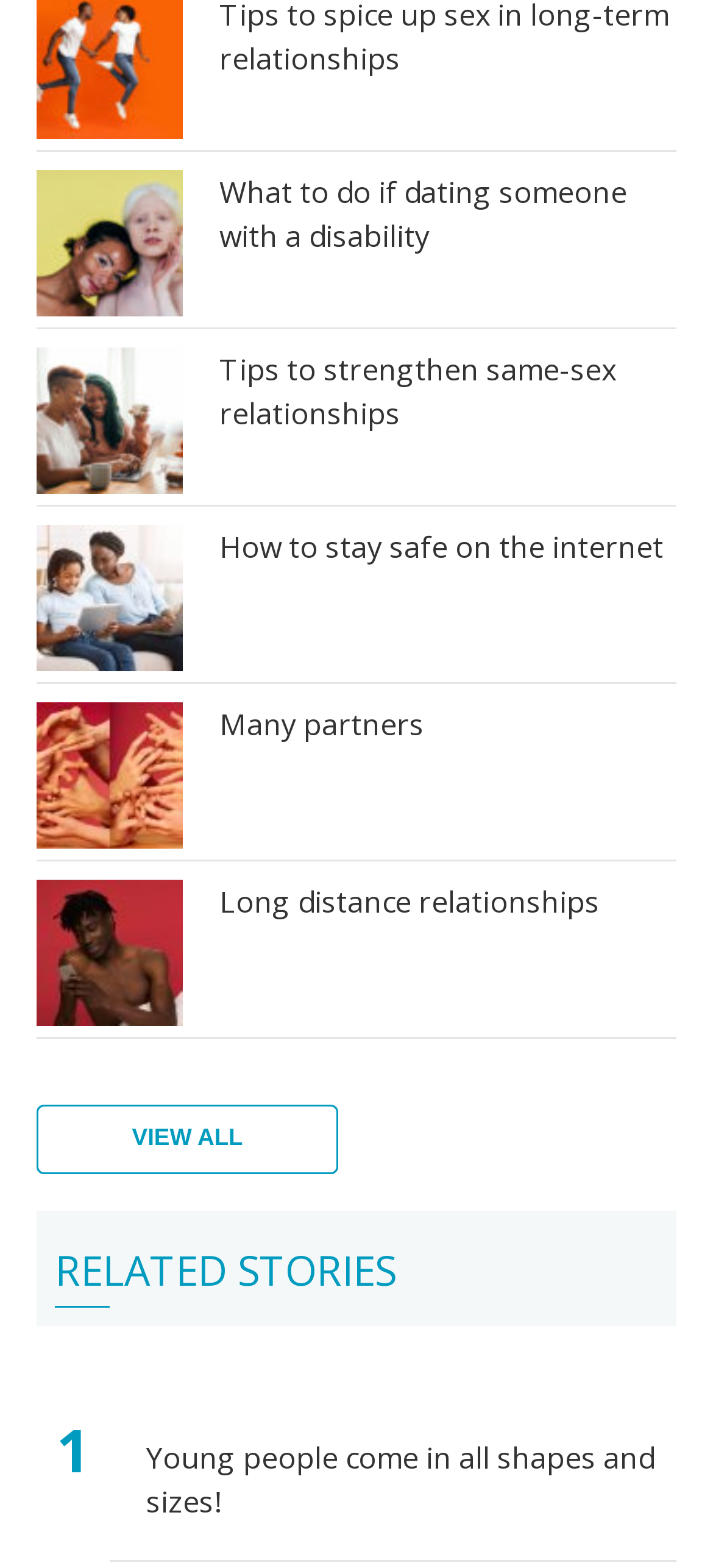What is the main theme of the images on this webpage?
Respond to the question with a single word or phrase according to the image.

Diversity and relationships